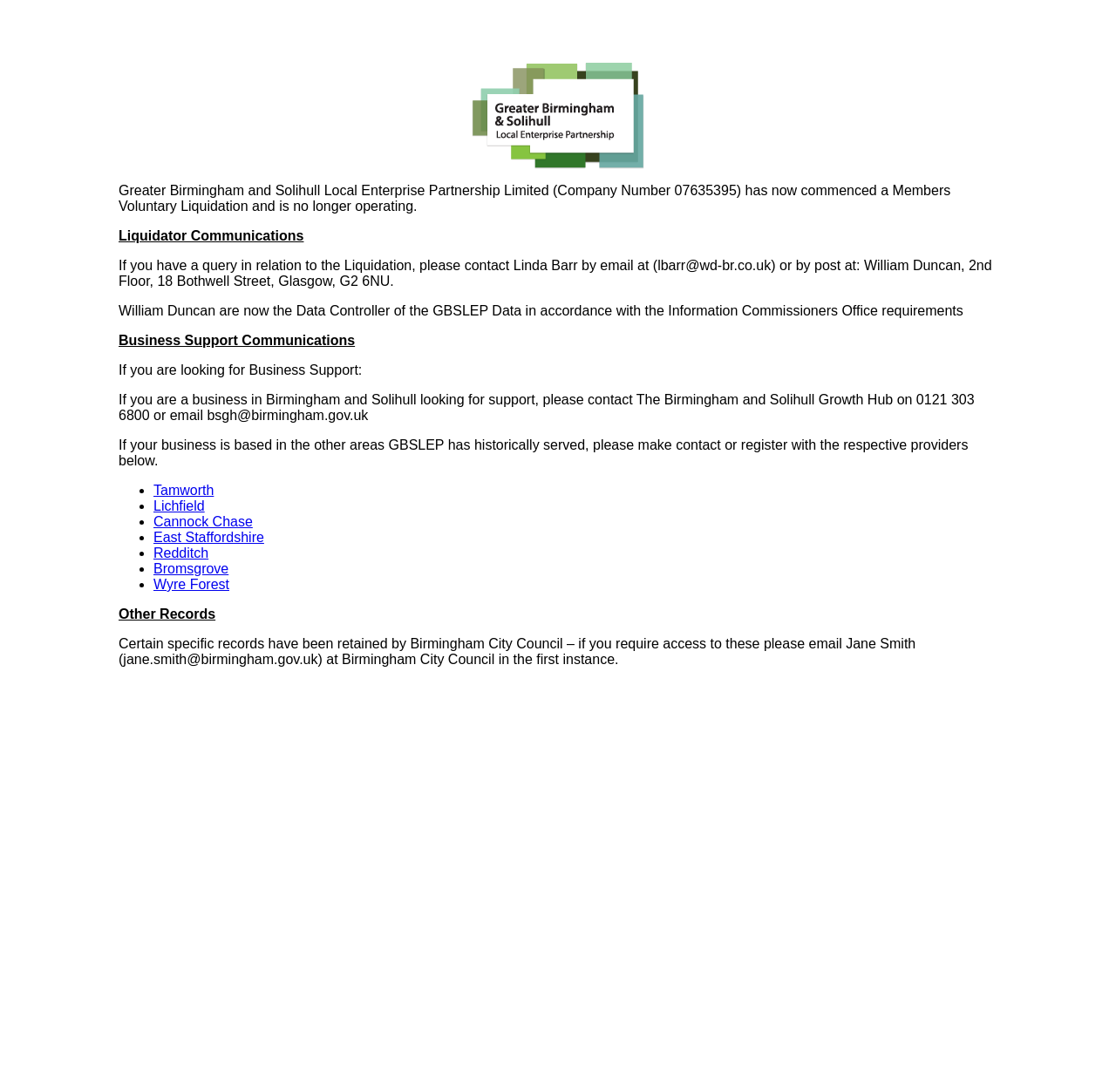Create an elaborate caption for the webpage.

The webpage is about the Greater Birmingham and Solihull Local Enterprise Partnership, which has commenced a Members Voluntary Liquidation and is no longer operating. 

At the top of the page, there is a notice stating the liquidation status of the organization, followed by a section titled "Liquidator Communications" that provides contact information for the liquidator, Linda Barr. 

Below this section, there is a notice about William Duncan being the new Data Controller of the GBSLEP data. 

Next, there is a section titled "Business Support Communications" that provides information on where to seek business support. If the business is based in Birmingham and Solihull, it directs users to contact The Birmingham and Solihull Growth Hub. If the business is based in other areas, it provides a list of links to respective providers, including Tamworth, Lichfield, Cannock Chase, East Staffordshire, Redditch, Bromsgrove, and Wyre Forest. 

Finally, at the bottom of the page, there is a section titled "Other Records" that provides information on how to access certain specific records retained by Birmingham City Council.